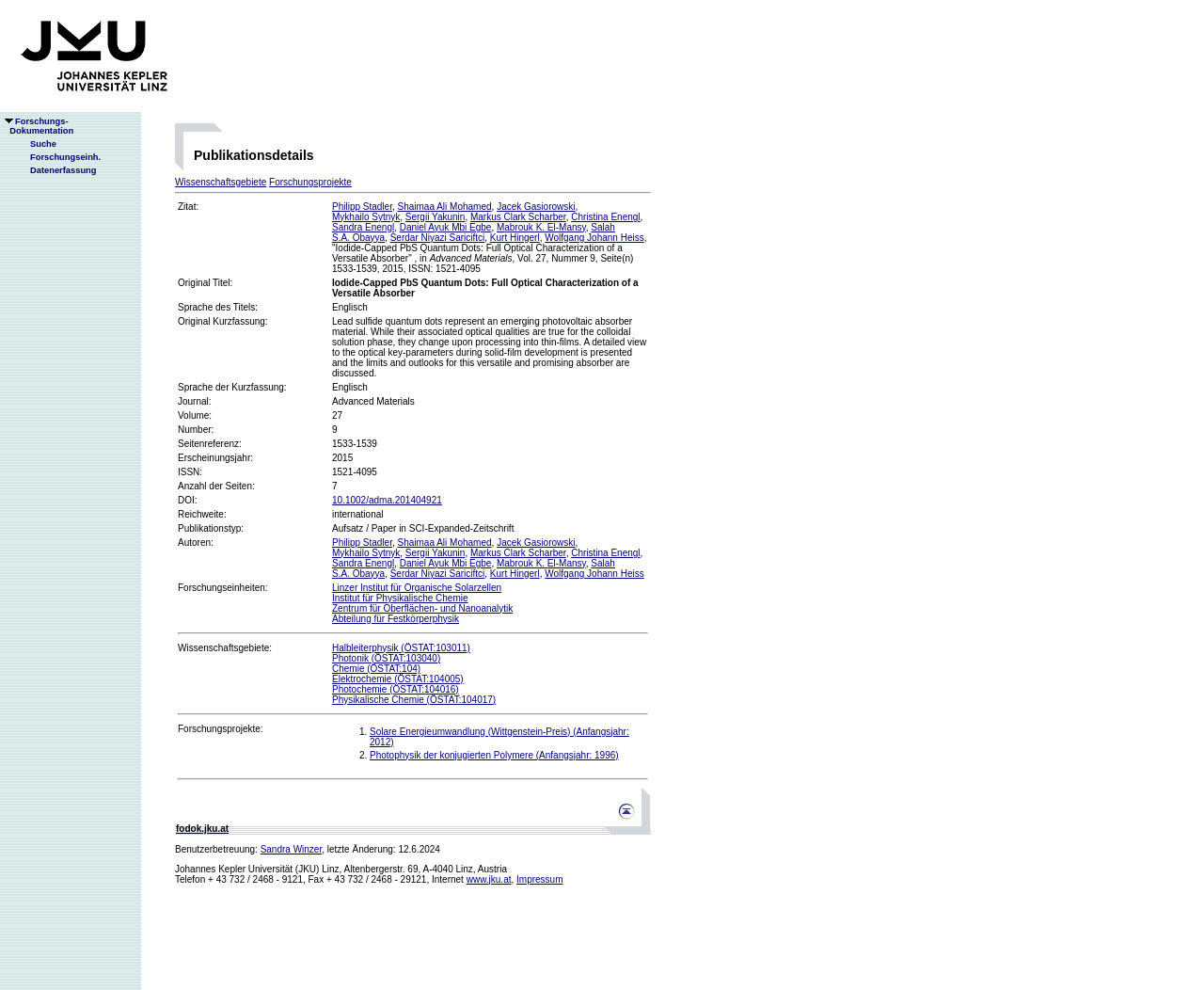Provide a one-word or one-phrase answer to the question:
In which journal was the publication published?

Advanced Materials